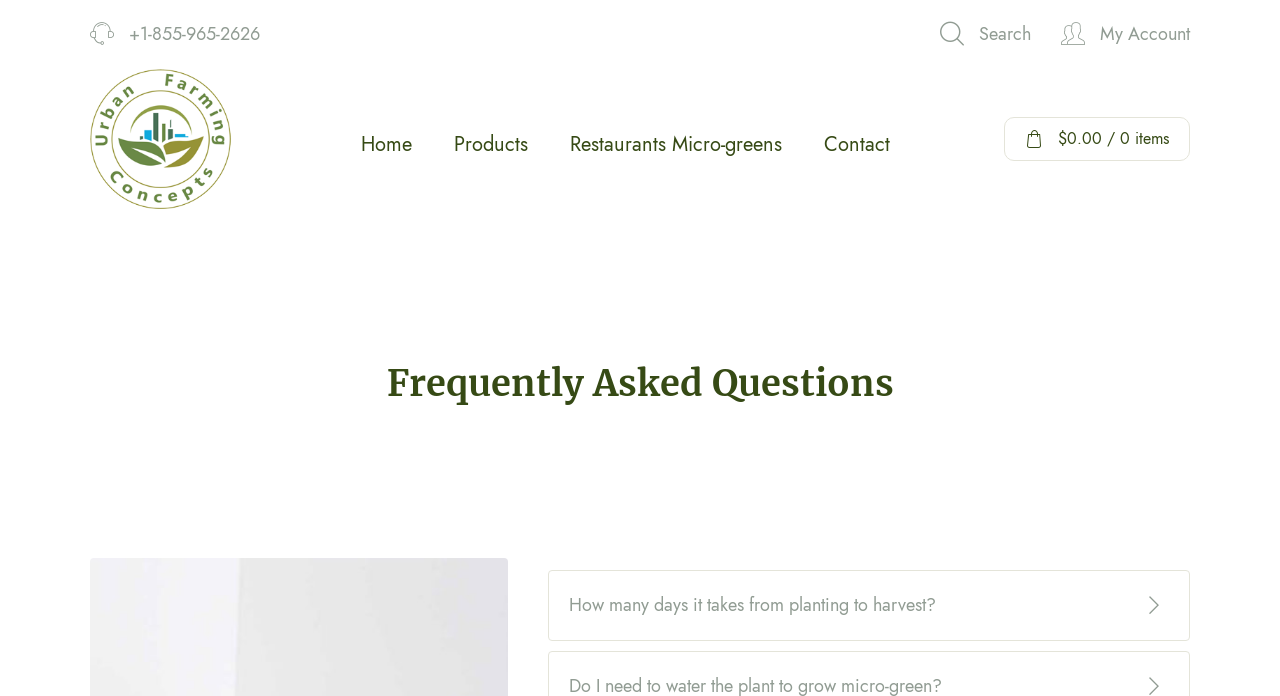What is the current total cost?
Refer to the screenshot and answer in one word or phrase.

$0.00